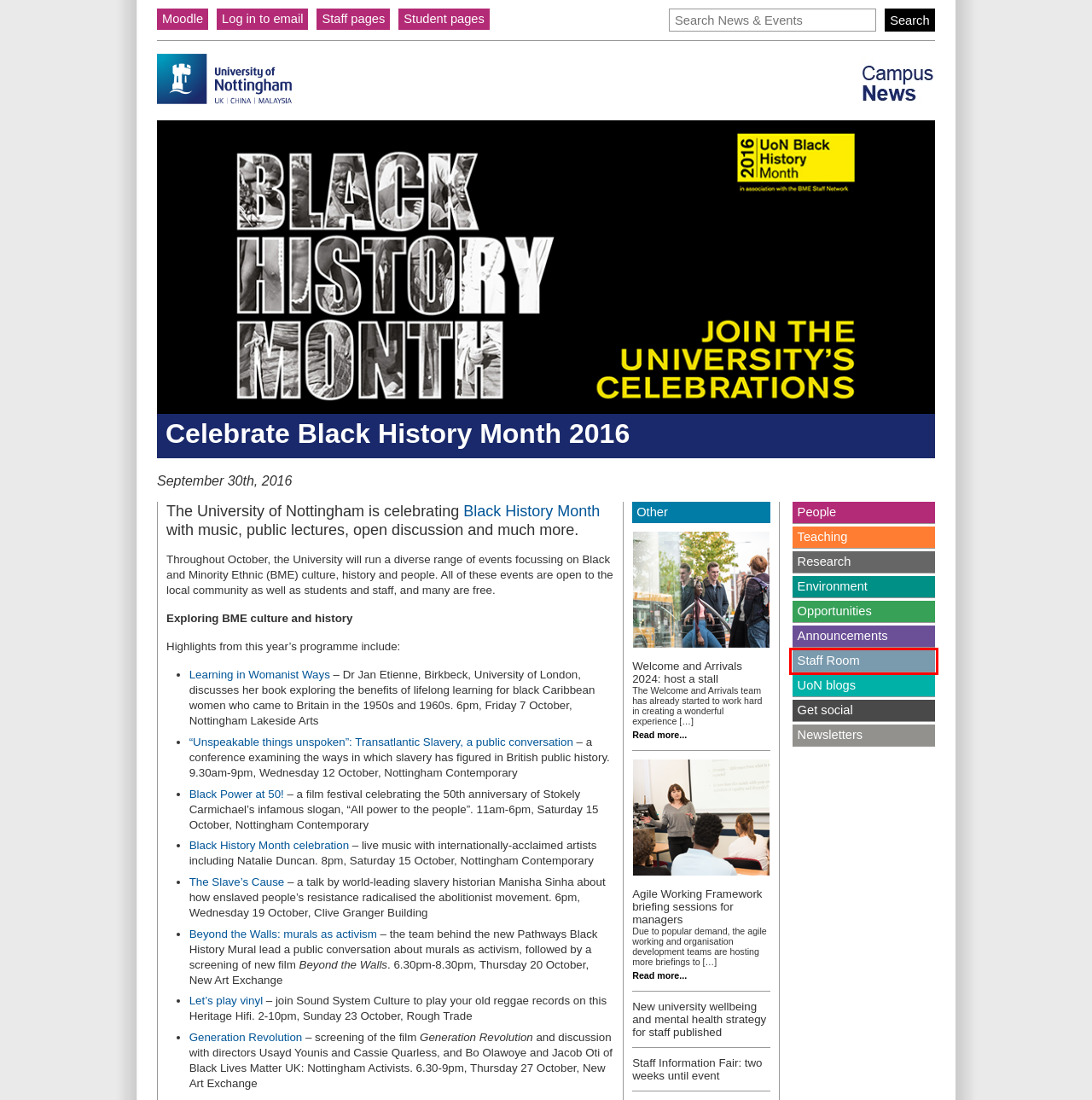You are provided with a screenshot of a webpage highlighting a UI element with a red bounding box. Choose the most suitable webpage description that matches the new page after clicking the element in the bounding box. Here are the candidates:
A. Current students - The University of Nottingham
B. Staff Room
C. Campus News – The University of Nottingham
D. Teaching – Campus News
E. Opportunities – Campus News
F. New university wellbeing and mental health strategy for staff published – Campus News
G. Staff Information Fair: two weeks until event – Campus News
H. Welcome and Arrivals 2024: host a stall – Campus News

B